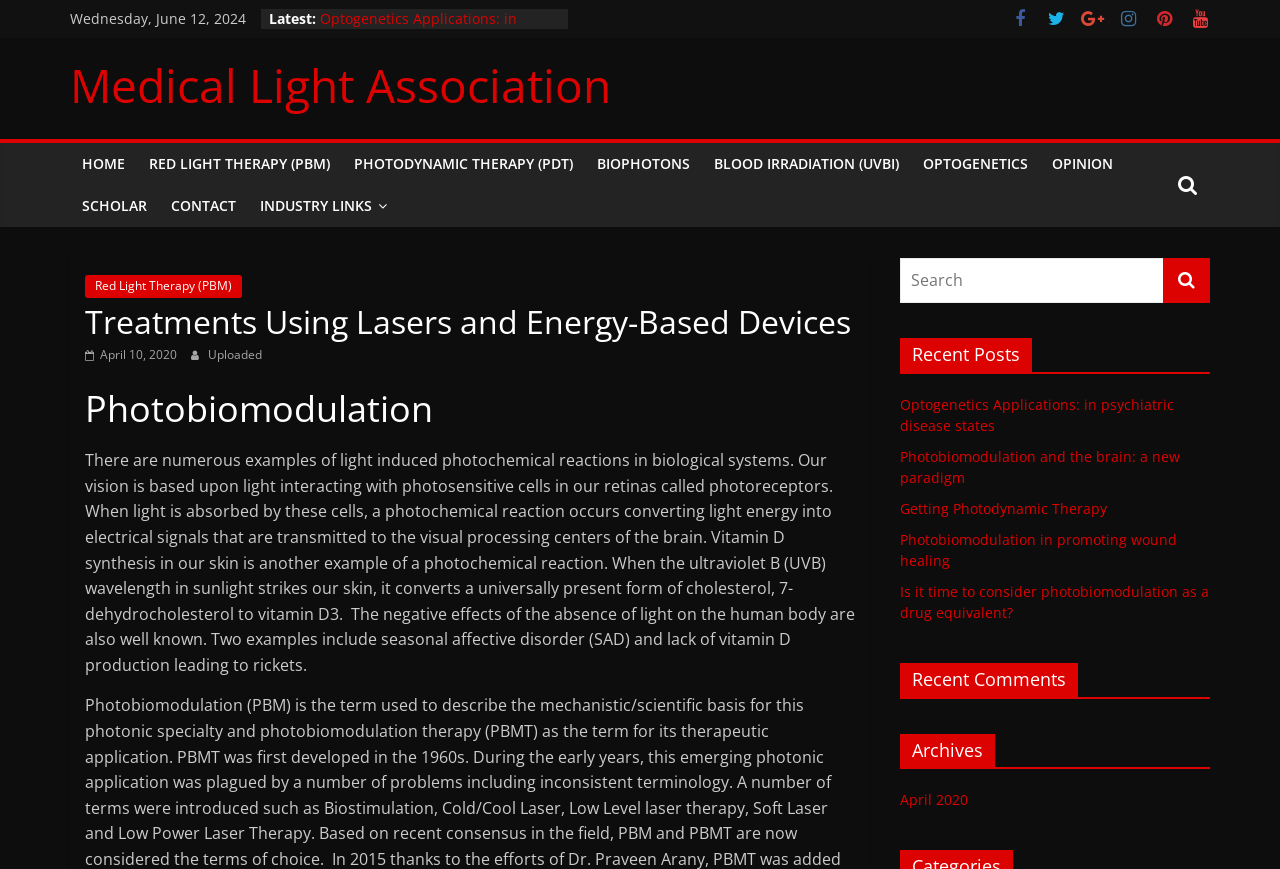What is the function of the icon with the bounding box [0.908, 0.297, 0.945, 0.349]?
Refer to the image and answer the question using a single word or phrase.

Search button